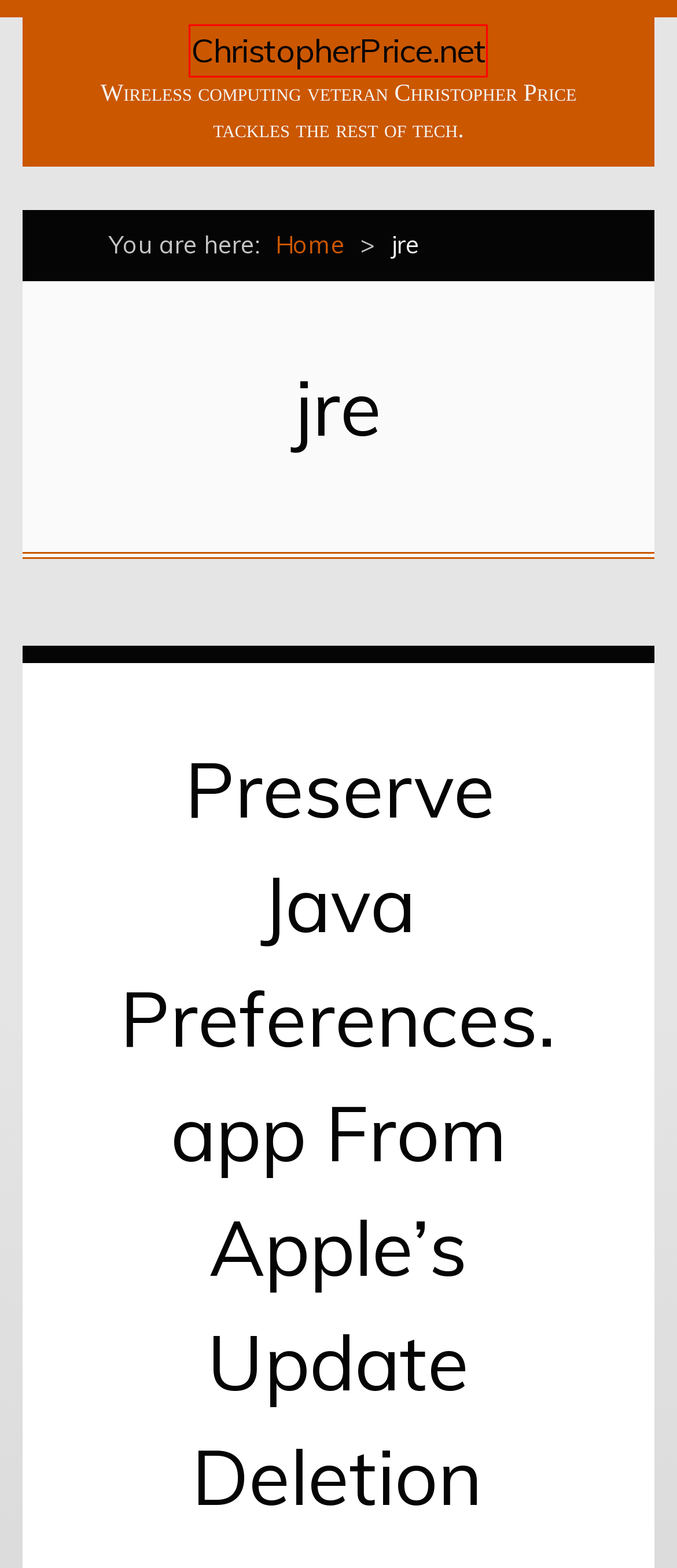Look at the screenshot of the webpage and find the element within the red bounding box. Choose the webpage description that best fits the new webpage that will appear after clicking the element. Here are the candidates:
A. java 7 | ChristopherPrice.net
B. About Me | Christopher Price
C. Preserve Java Preferences.app From Apple’s Update Deletion | Christopher Price
D. Christopher Price | ChristopherPrice.net
E. oracle | ChristopherPrice.net
F. windows | ChristopherPrice.net
G. Making Sense of Oracle Java 7 for OS X | Christopher Price
H. ChristopherPrice.net

H